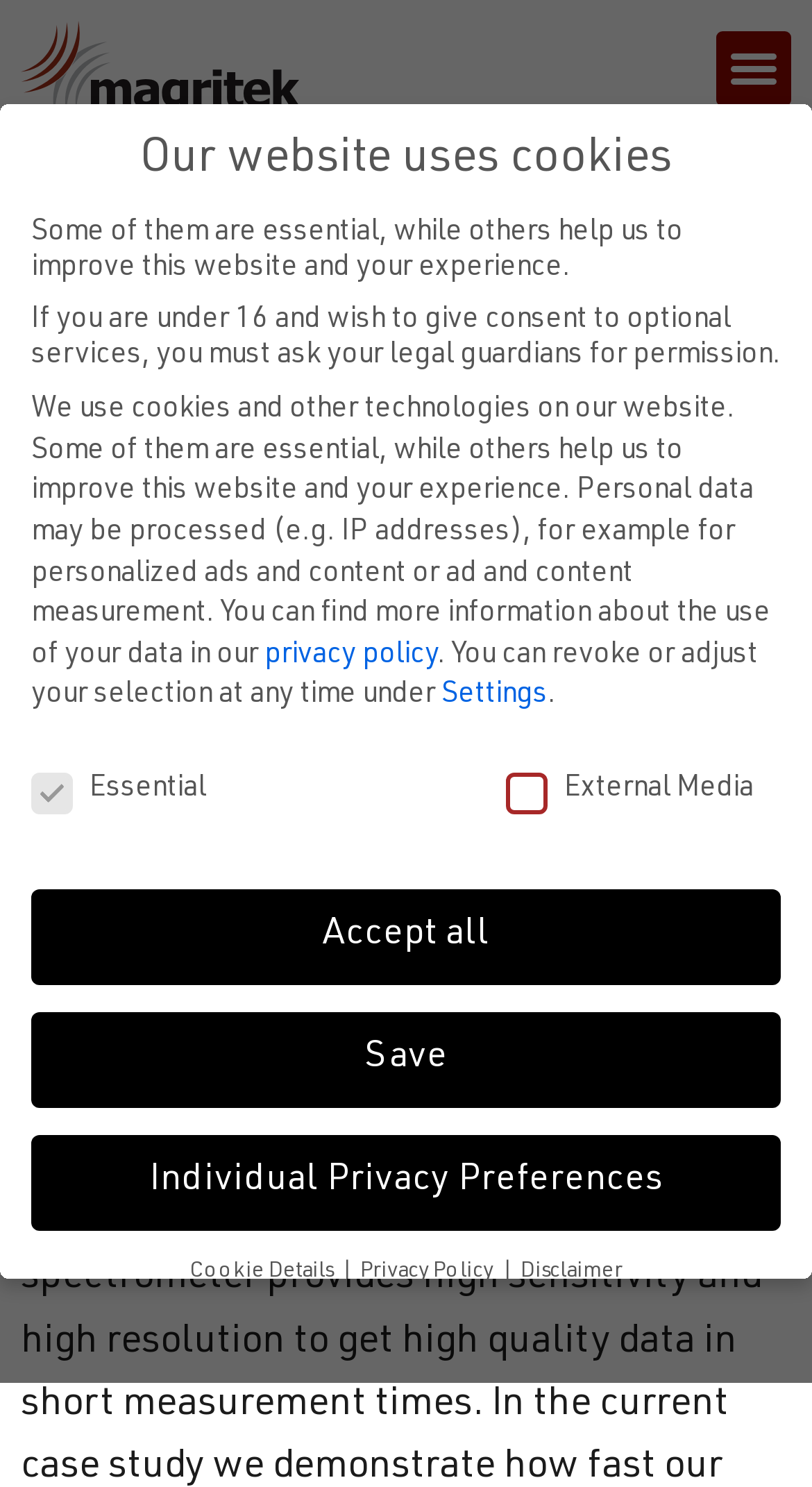Identify the bounding box for the described UI element. Provide the coordinates in (top-left x, top-left y, bottom-right x, bottom-right y) format with values ranging from 0 to 1: Brand FinanceBrand valuation and measurement

None